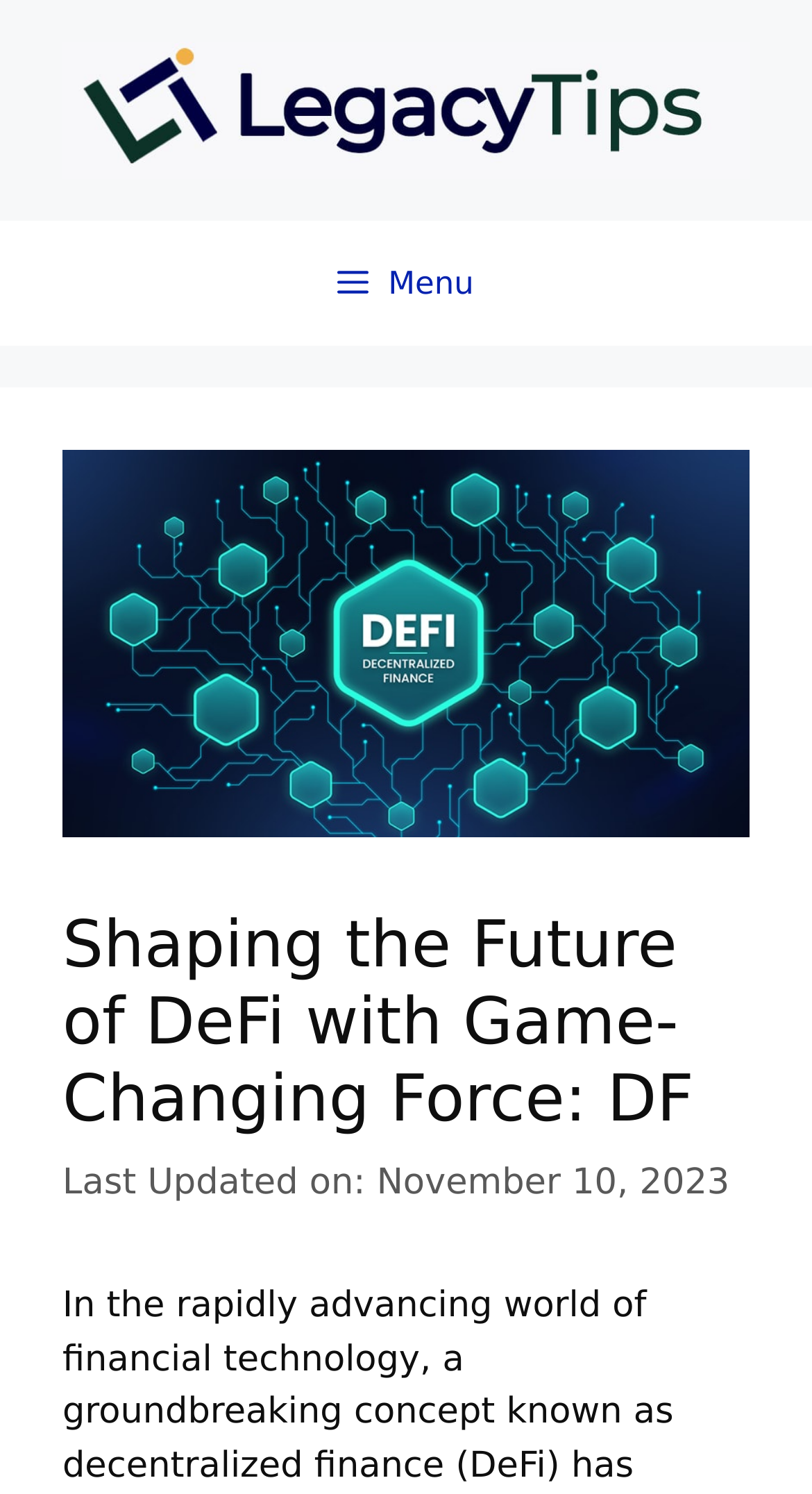Please answer the following question using a single word or phrase: 
What is the topic of the main heading?

DeFi